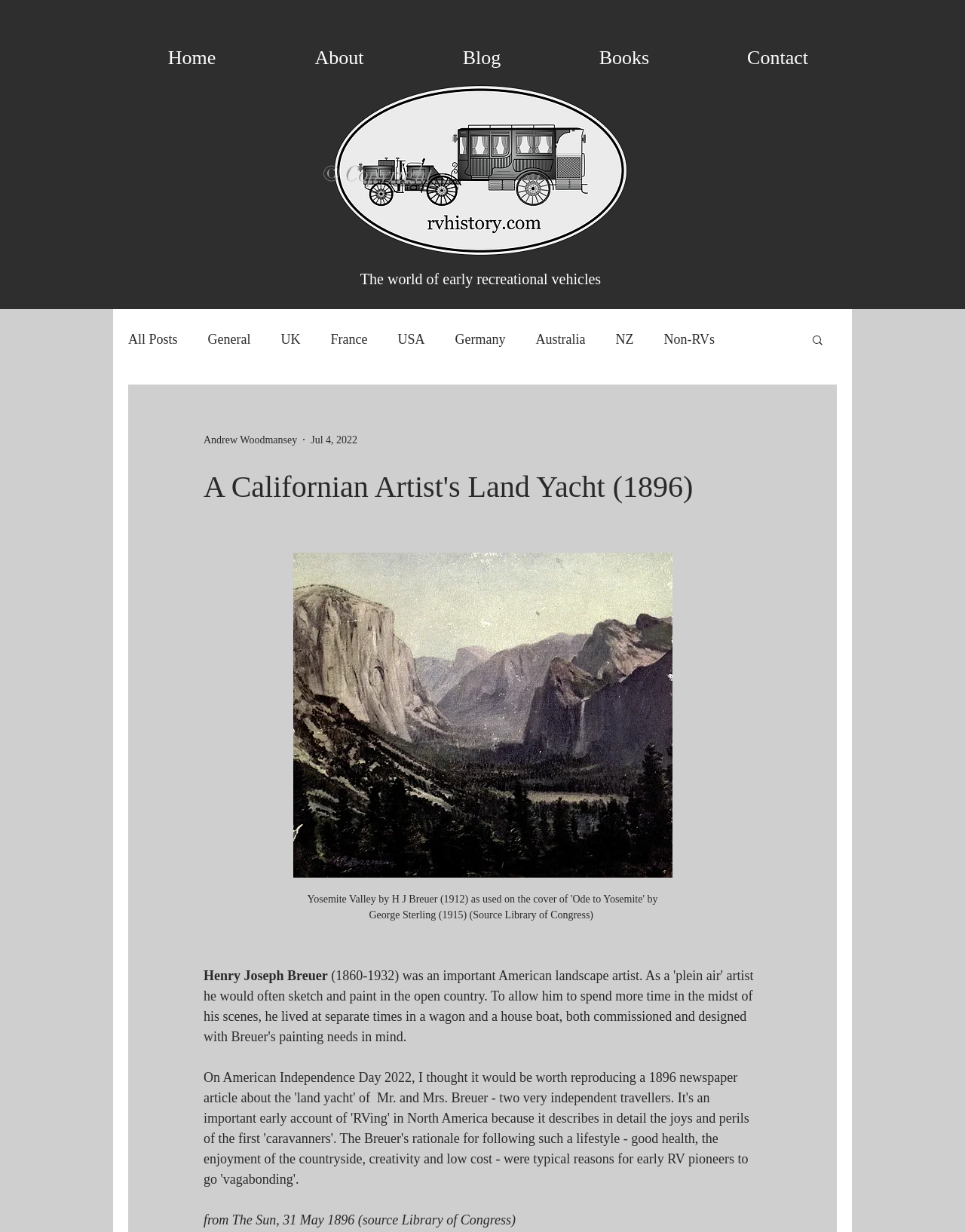Using a single word or phrase, answer the following question: 
What is the name of the painter mentioned in the article?

Henry Joseph Breuer